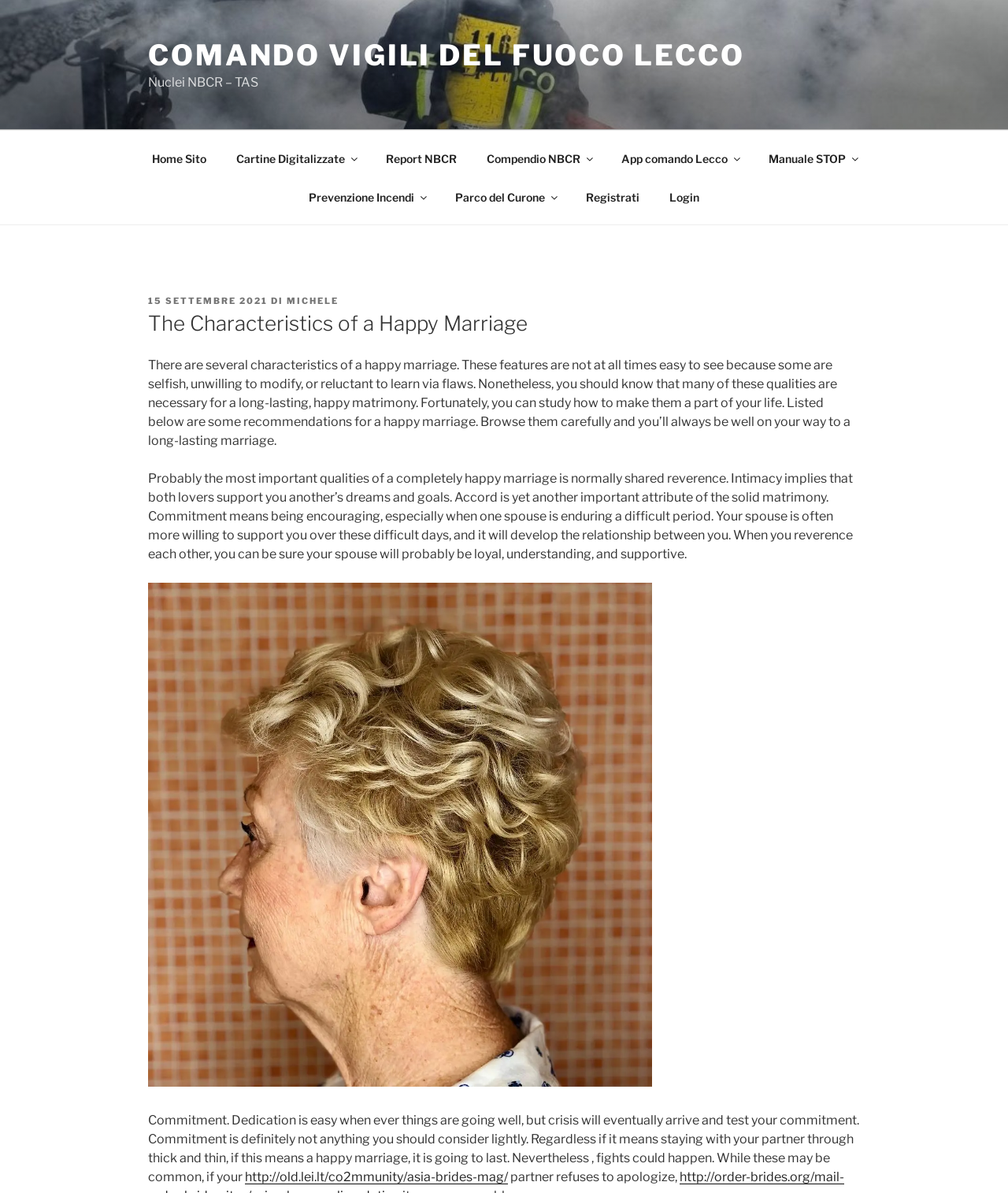Determine the bounding box coordinates for the UI element described. Format the coordinates as (top-left x, top-left y, bottom-right x, bottom-right y) and ensure all values are between 0 and 1. Element description: Comando Vigili del Fuoco LECCO

[0.147, 0.032, 0.739, 0.061]